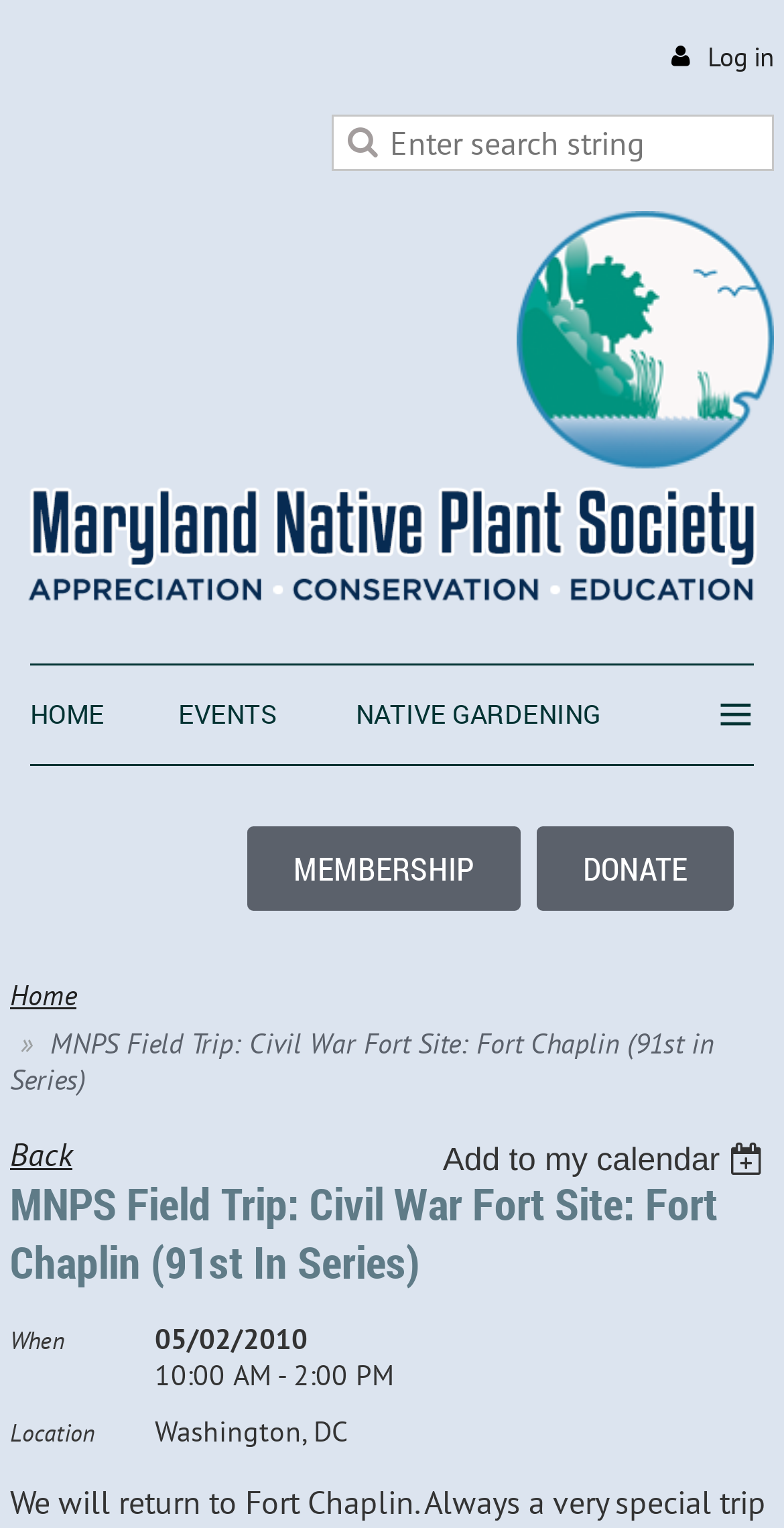Please identify the bounding box coordinates of the clickable region that I should interact with to perform the following instruction: "add to my calendar". The coordinates should be expressed as four float numbers between 0 and 1, i.e., [left, top, right, bottom].

[0.565, 0.748, 0.918, 0.77]